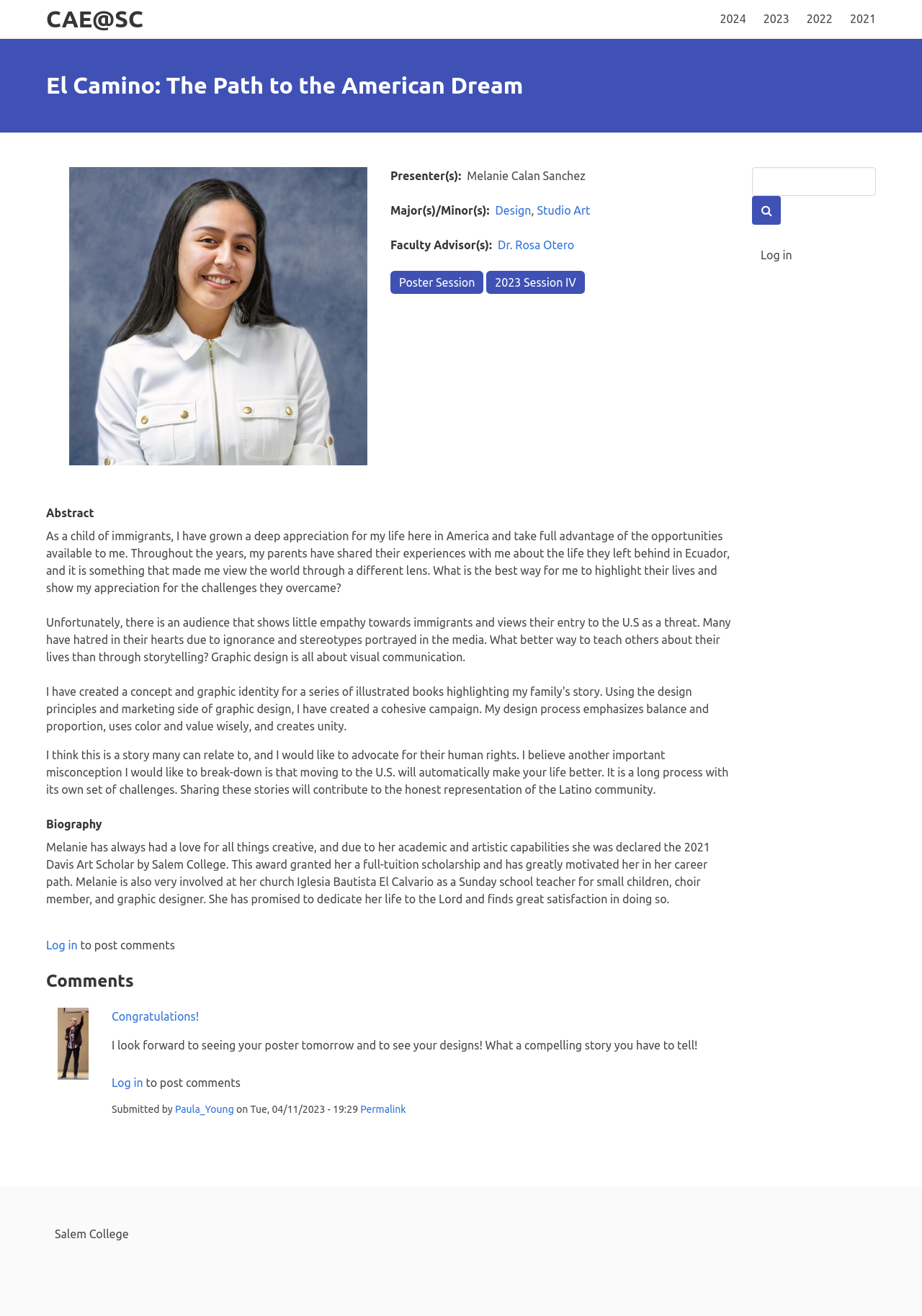What is the faculty advisor's name?
Using the details shown in the screenshot, provide a comprehensive answer to the question.

The faculty advisor's name can be found in the article section, where it is written as 'Faculty Advisor(s)' followed by a link to 'Dr. Rosa Otero'.